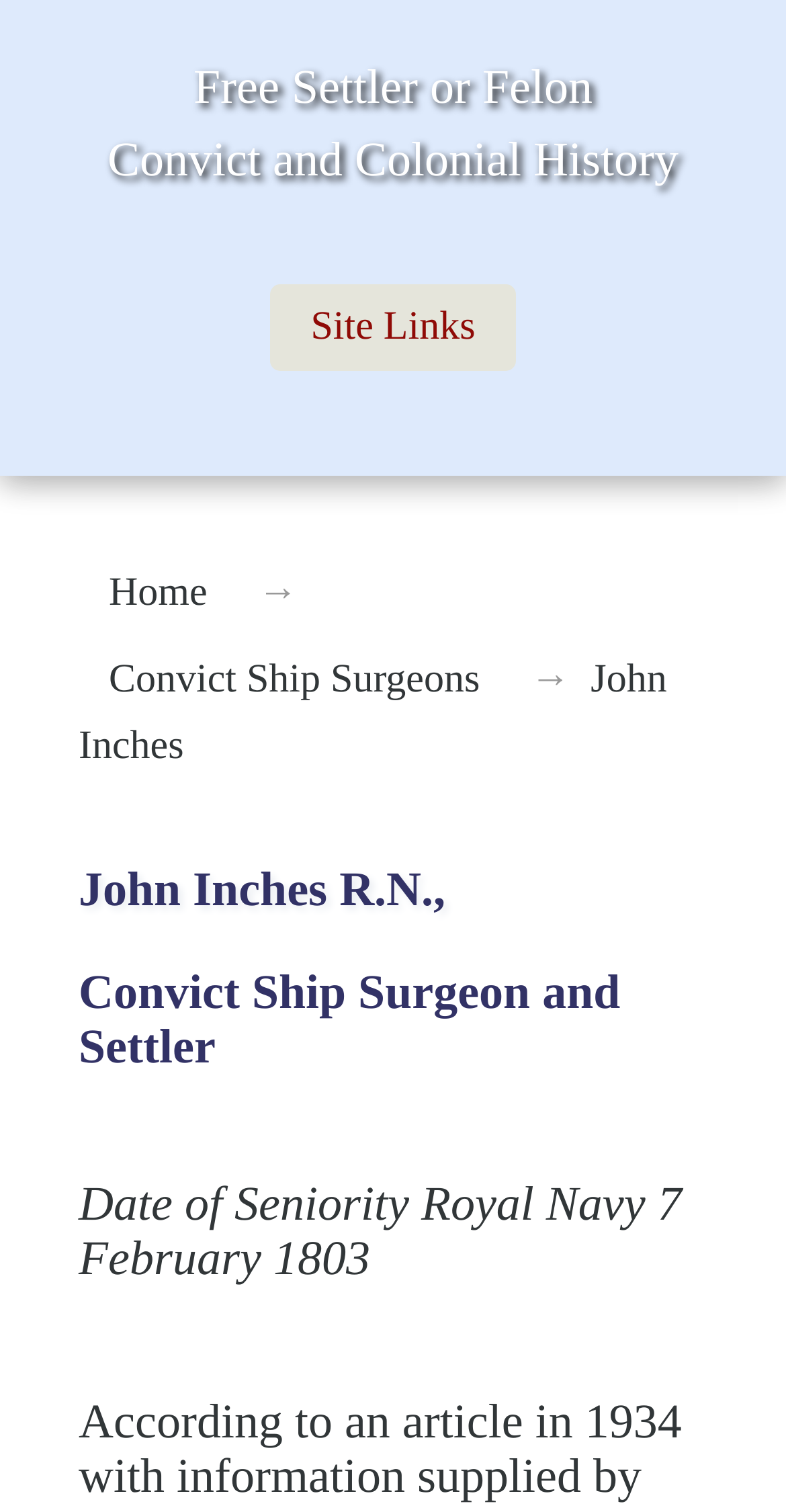What is the occupation of John Inches? From the image, respond with a single word or brief phrase.

Surgeon